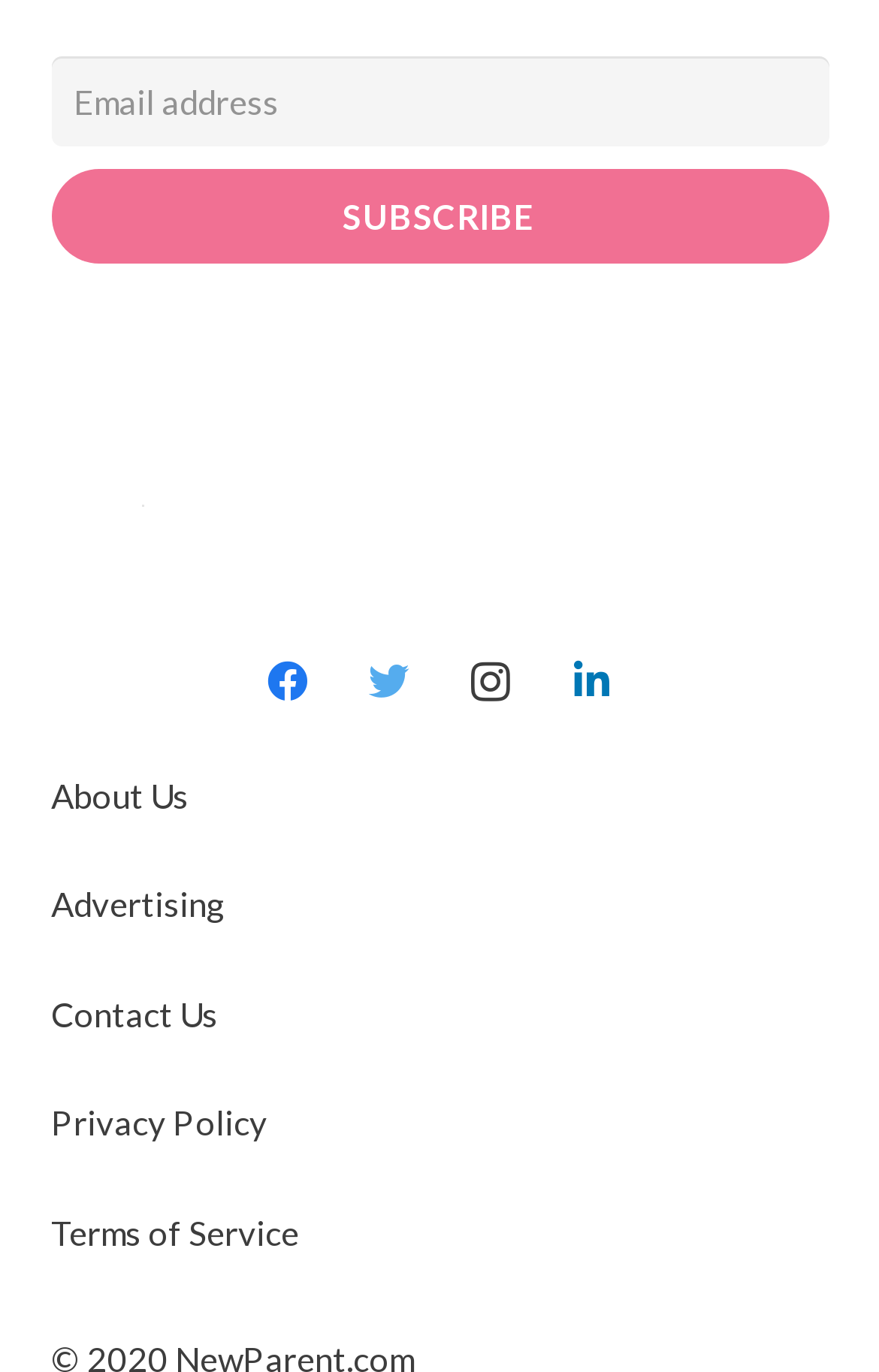Provide the bounding box coordinates for the specified HTML element described in this description: "parent_node: PARTNER aria-label="Open navigation menu"". The coordinates should be four float numbers ranging from 0 to 1, in the format [left, top, right, bottom].

None